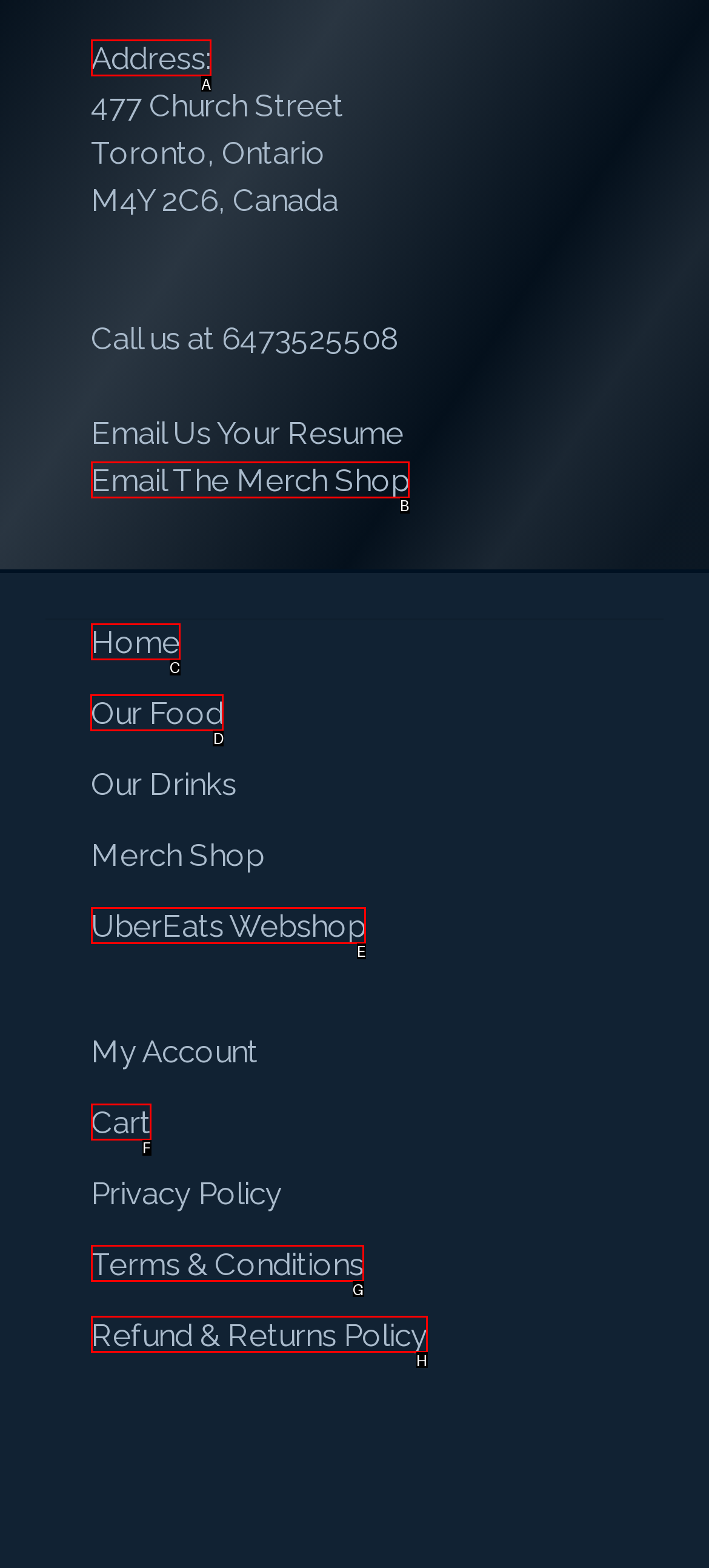Select the appropriate HTML element that needs to be clicked to execute the following task: Explore our food options. Respond with the letter of the option.

D